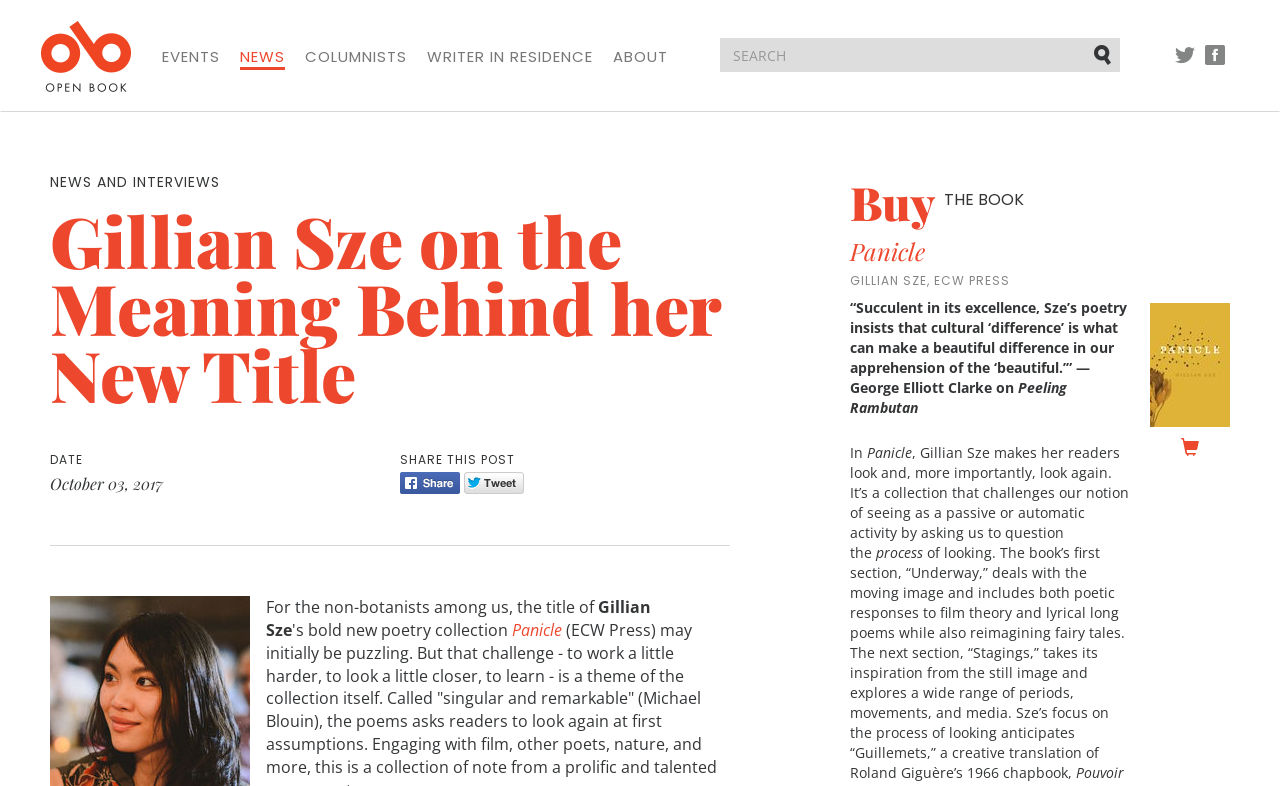Identify the bounding box coordinates of the clickable region required to complete the instruction: "Click on the 'Turfpronos' link". The coordinates should be given as four float numbers within the range of 0 and 1, i.e., [left, top, right, bottom].

None